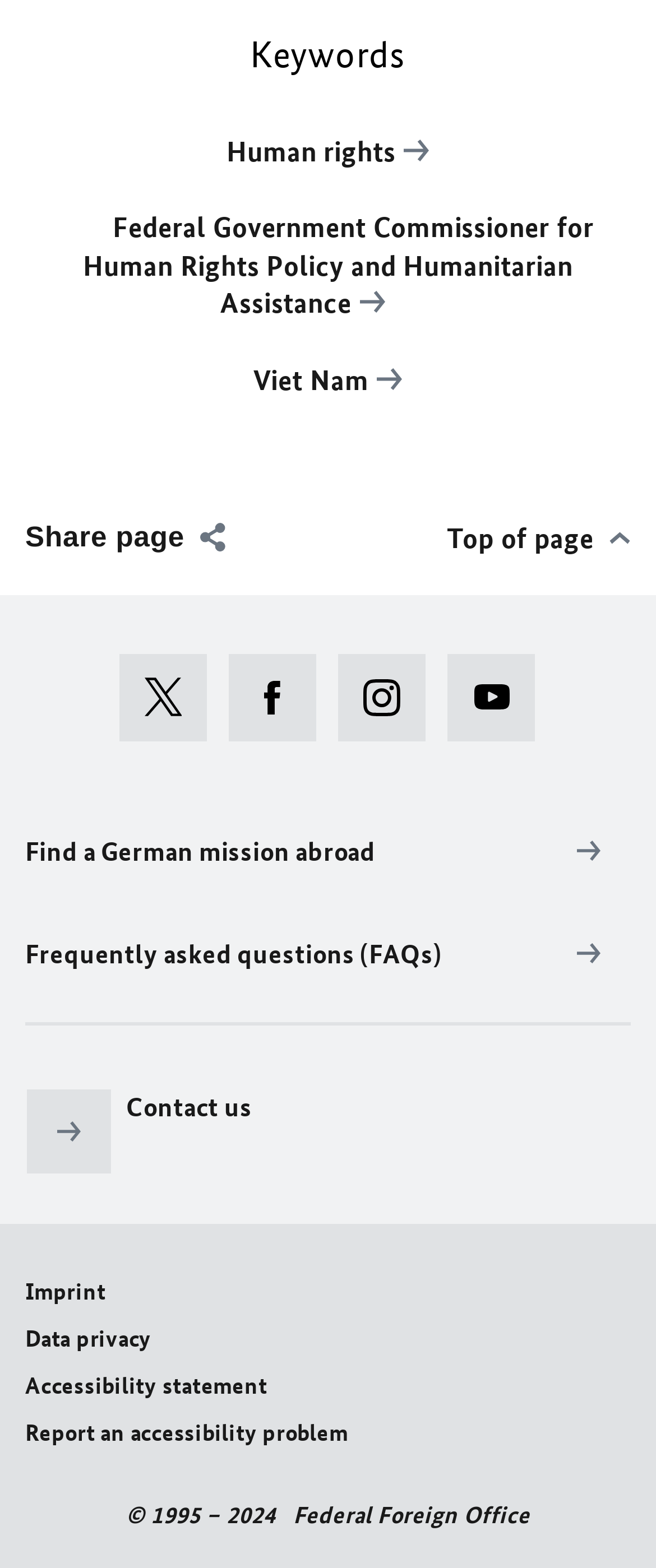Determine the bounding box coordinates for the area that needs to be clicked to fulfill this task: "View Contact Information". The coordinates must be given as four float numbers between 0 and 1, i.e., [left, top, right, bottom].

None